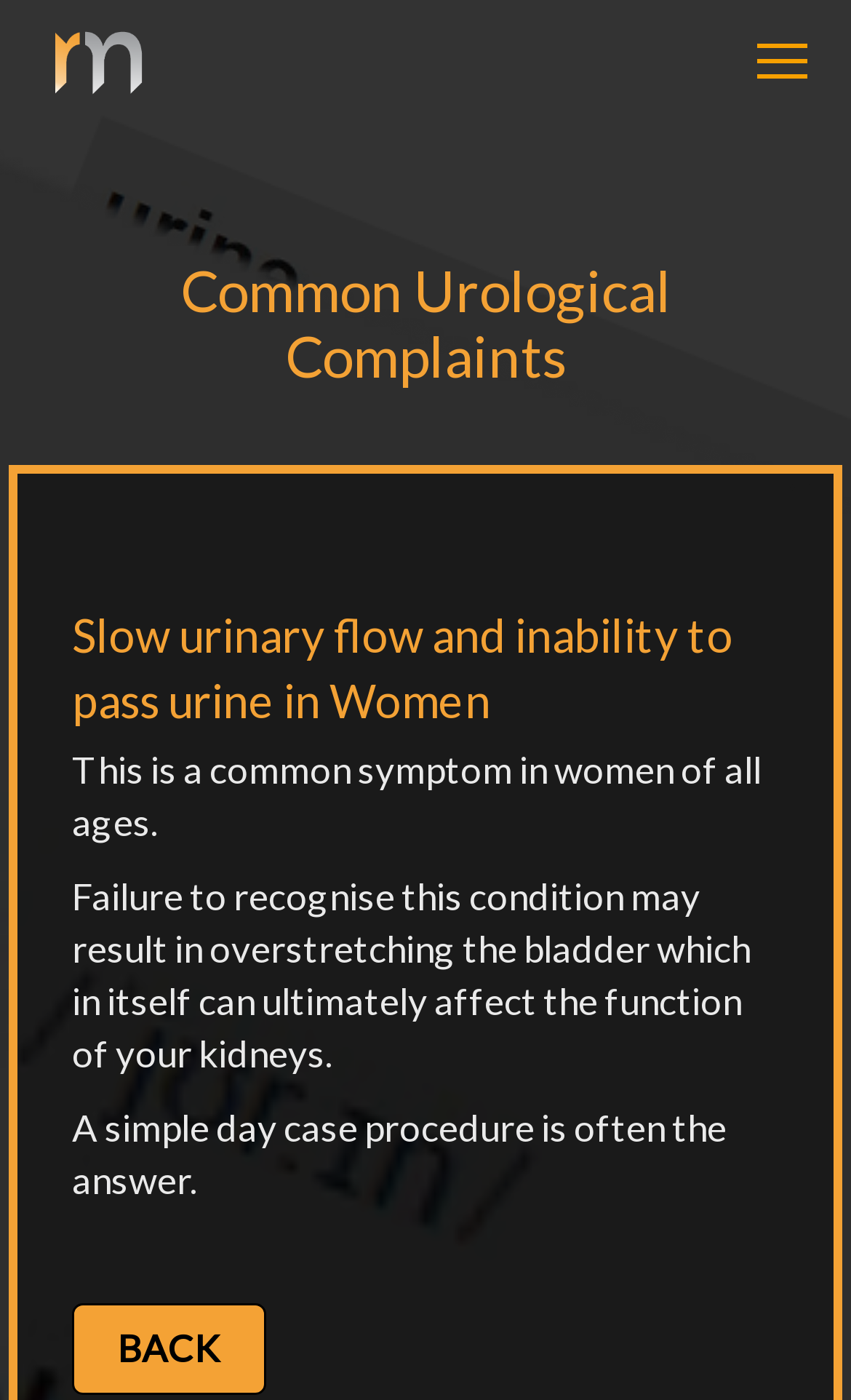What is the name of the doctor?
Look at the image and answer the question using a single word or phrase.

RONALD A MILLER